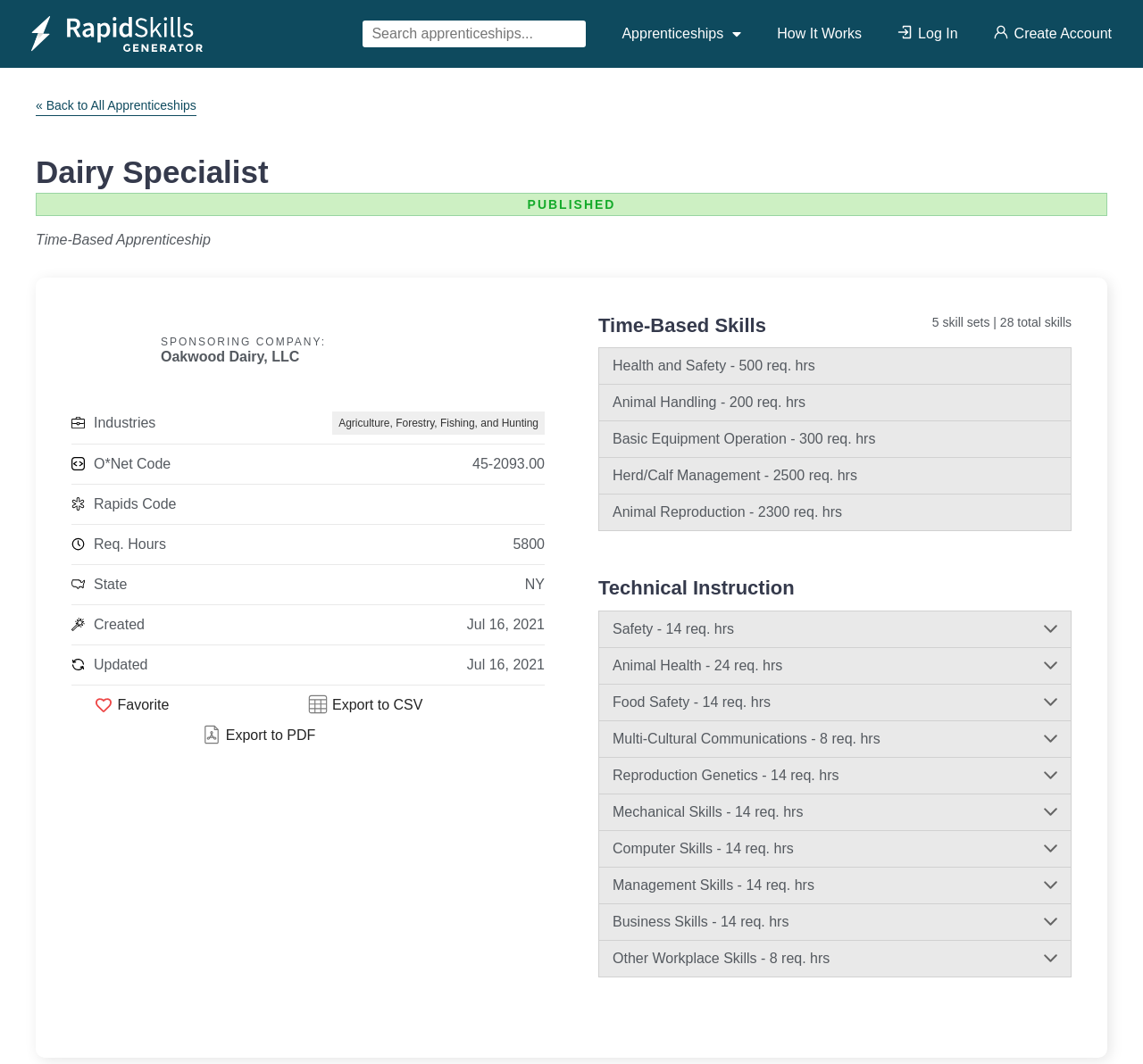Please determine the bounding box coordinates of the clickable area required to carry out the following instruction: "Search apprenticeships". The coordinates must be four float numbers between 0 and 1, represented as [left, top, right, bottom].

[0.318, 0.019, 0.513, 0.044]